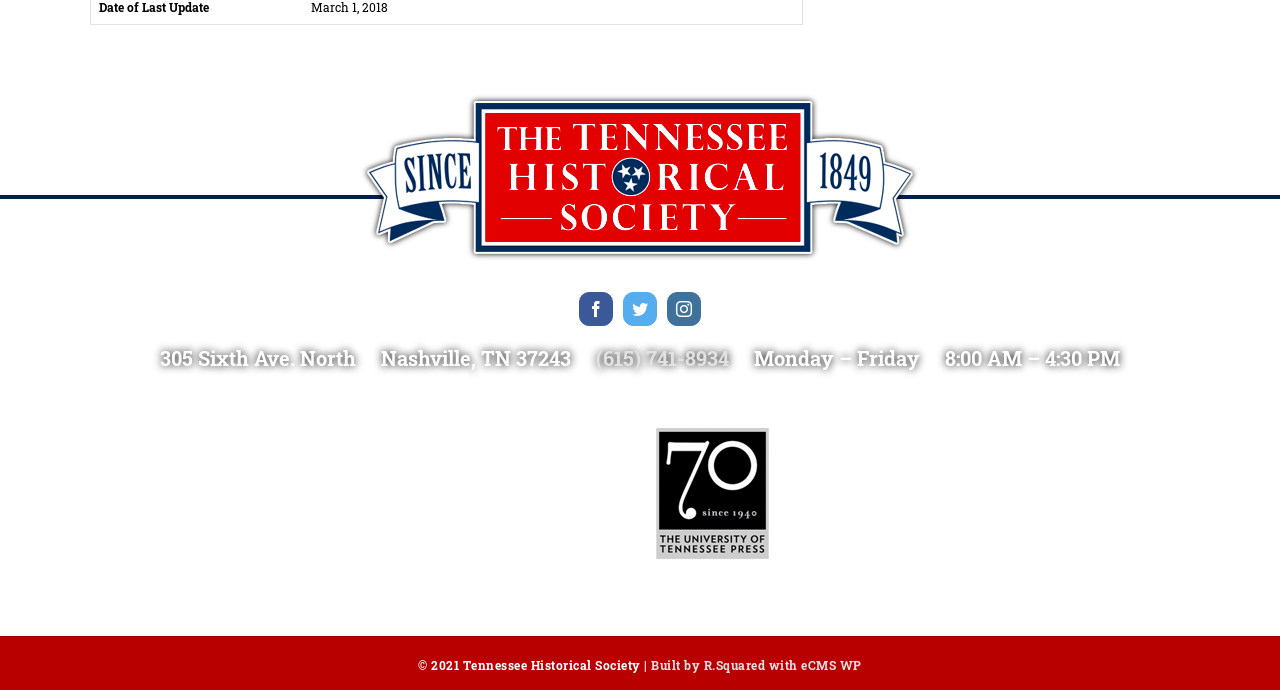Give a succinct answer to this question in a single word or phrase: 
What is the copyright year of the Tennessee Historical Society's online edition?

2002 ~ 2021